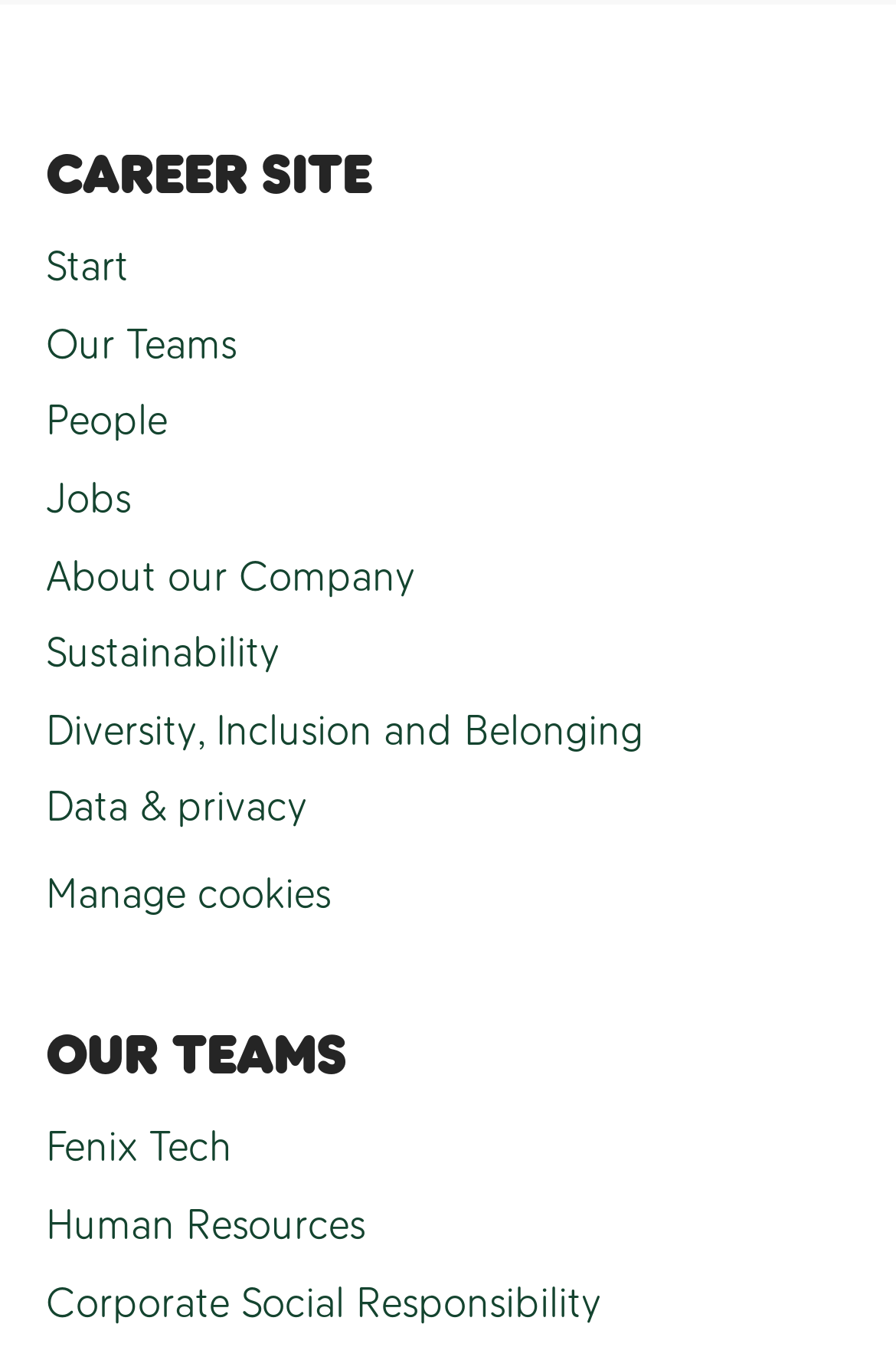Provide a brief response in the form of a single word or phrase:
What is the first link on the webpage?

Start